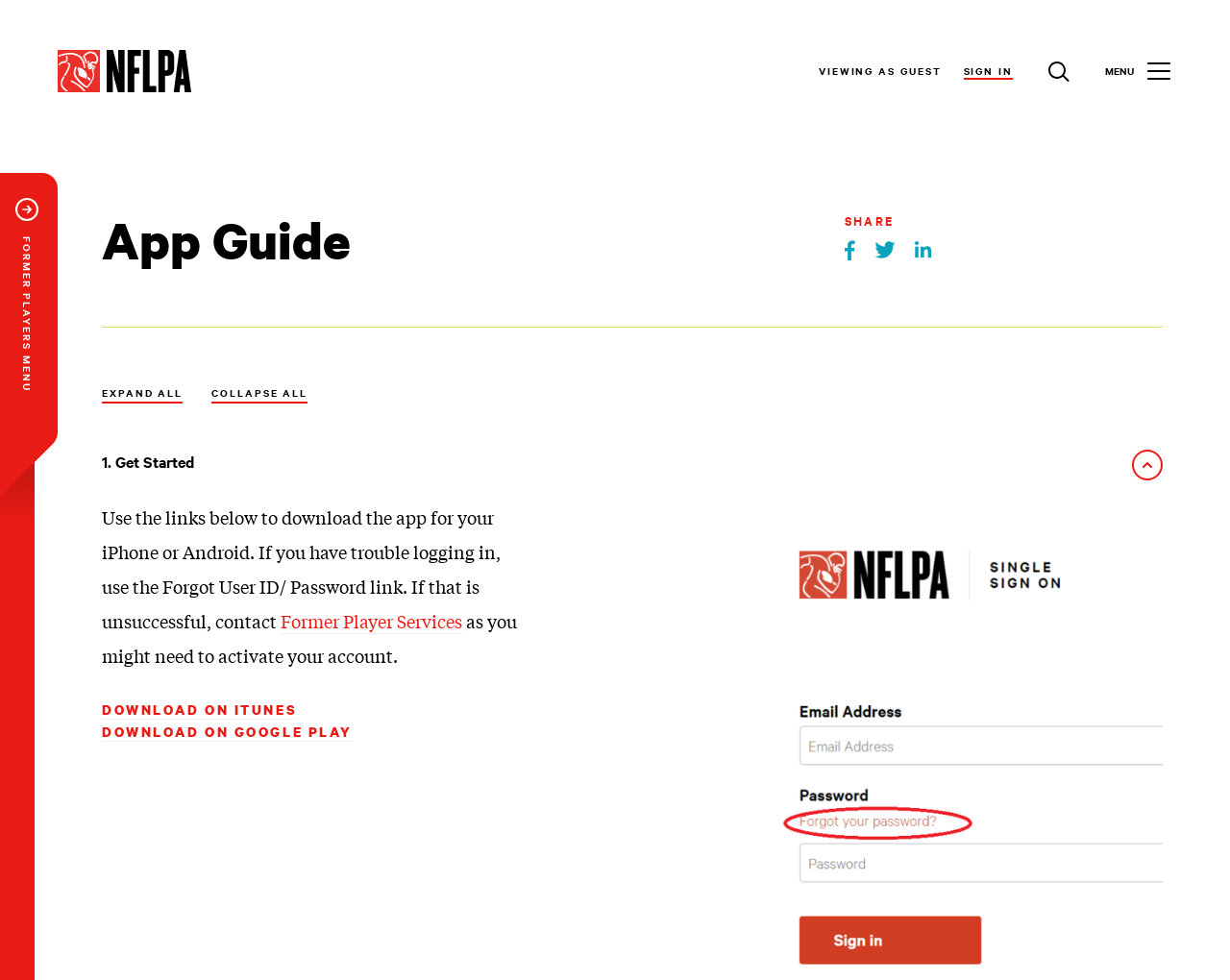Identify the coordinates of the bounding box for the element that must be clicked to accomplish the instruction: "Download the app on Google Play".

[0.083, 0.737, 0.287, 0.756]